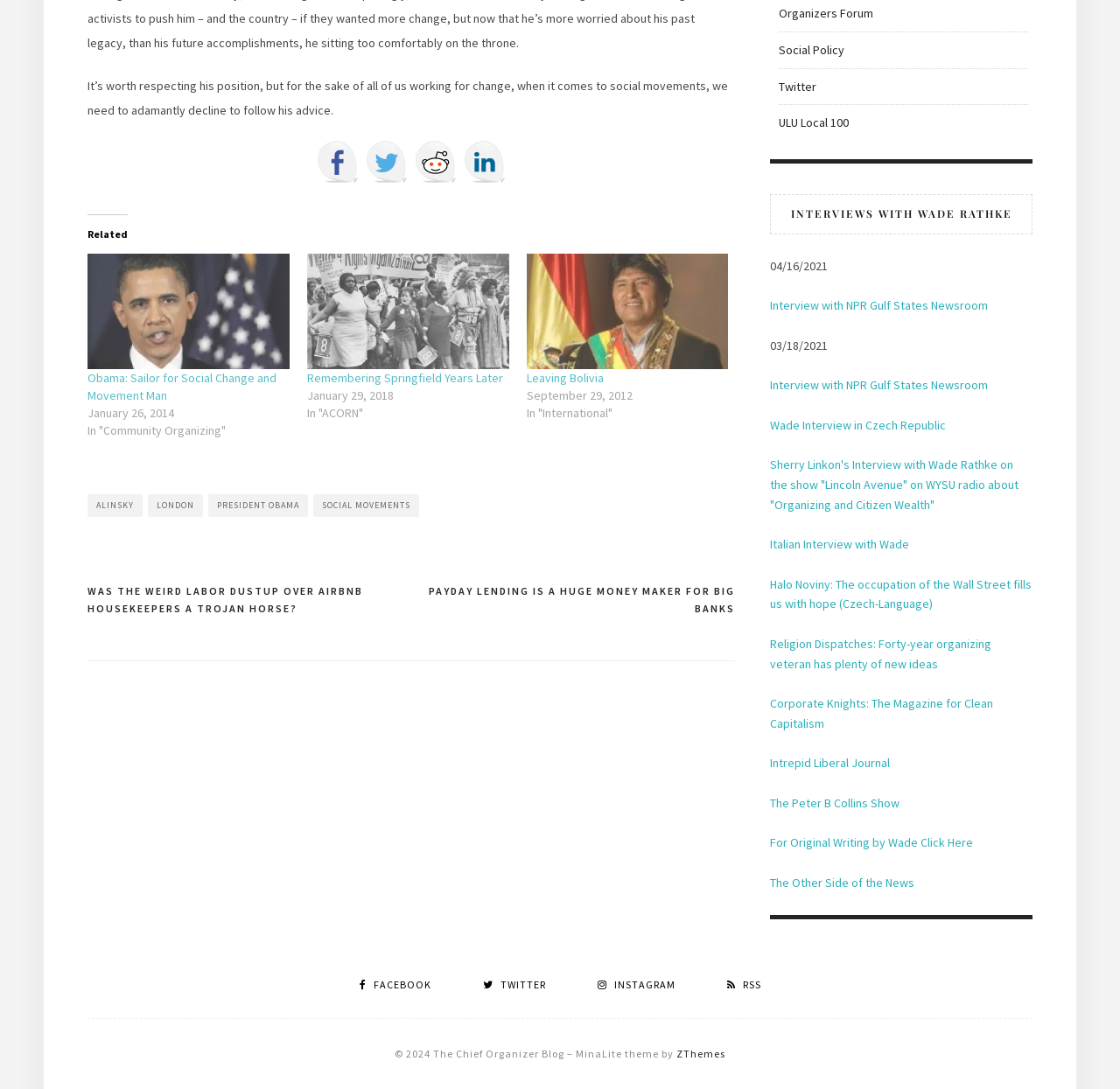Could you highlight the region that needs to be clicked to execute the instruction: "View the 'Pharmaphorum menu first category'"?

None